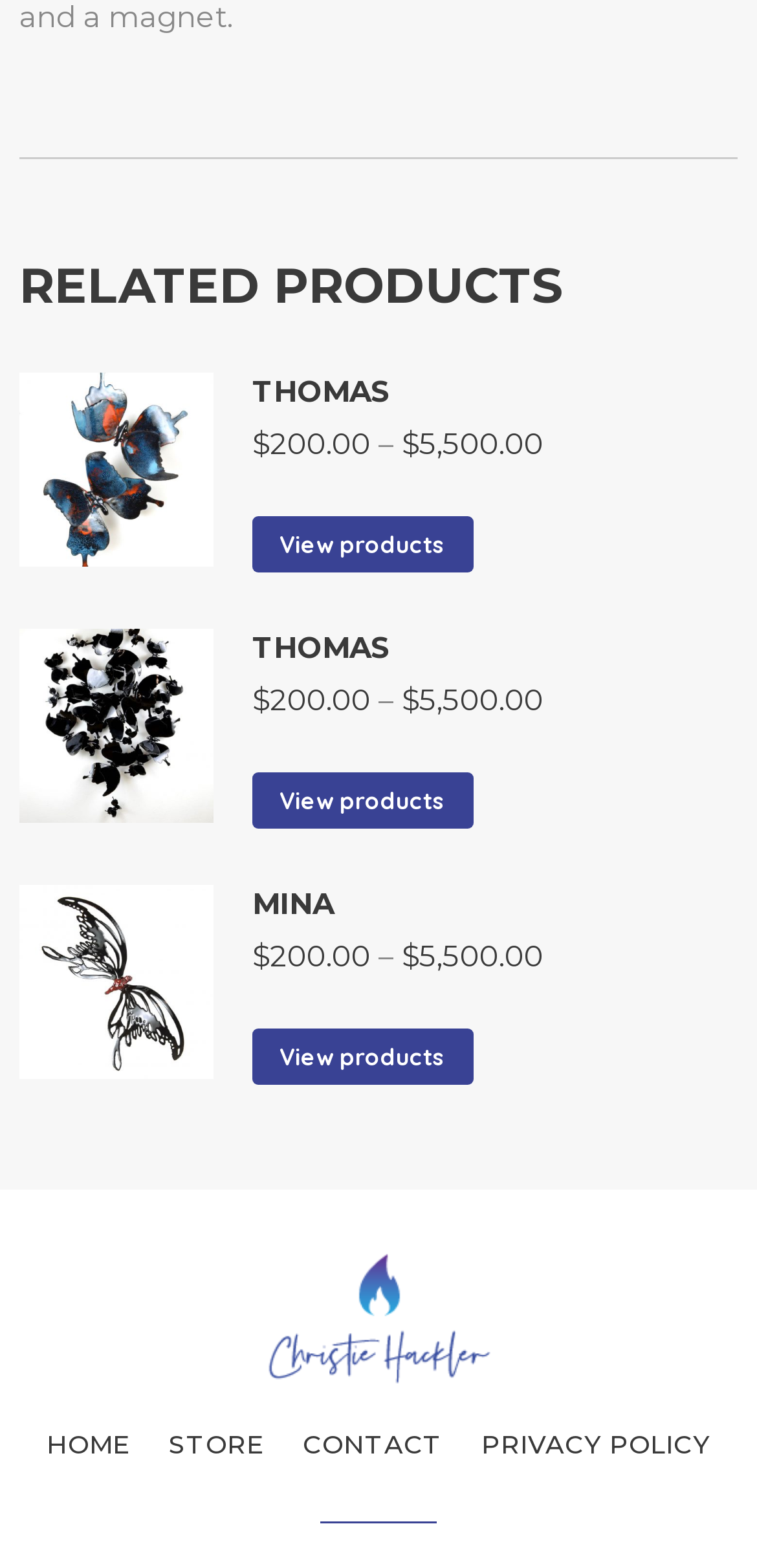Reply to the question with a brief word or phrase: What is the price range of the 'Thomas' product?

$200.00 - $5,500.00